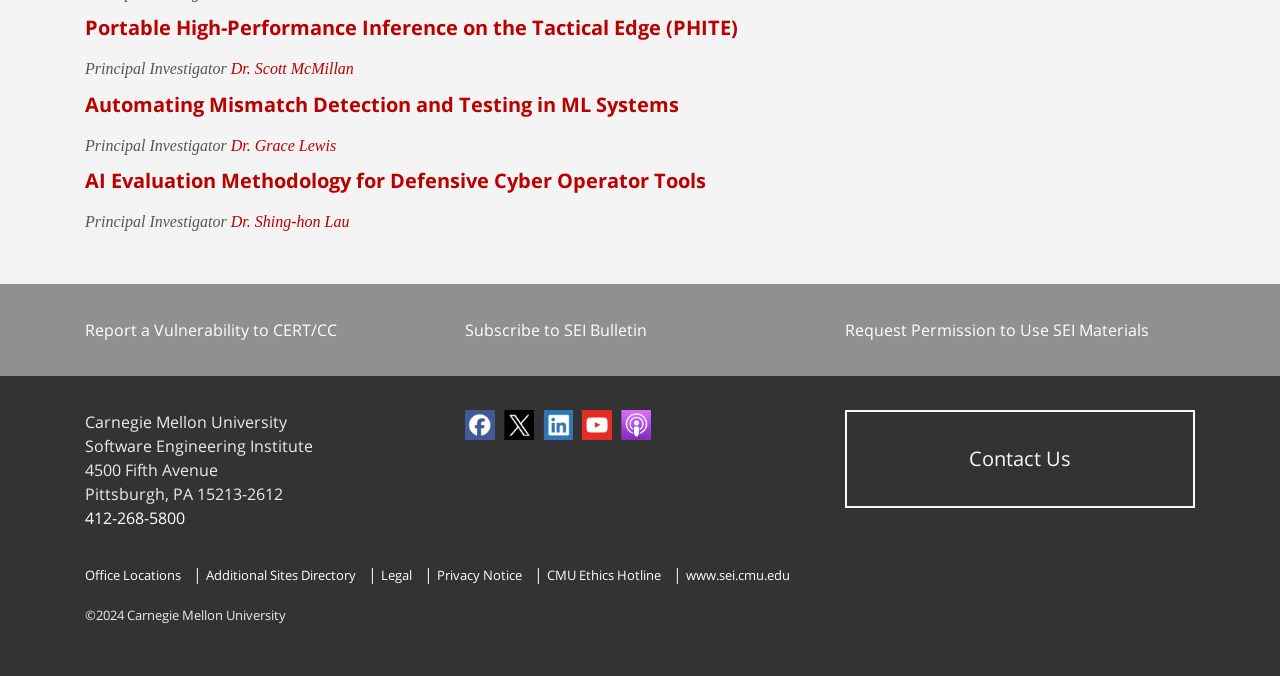Please give a short response to the question using one word or a phrase:
What is the name of the principal investigator for the 'Portable High-Performance Inference on the Tactical Edge (PHITE)' project?

Dr. Scott McMillan